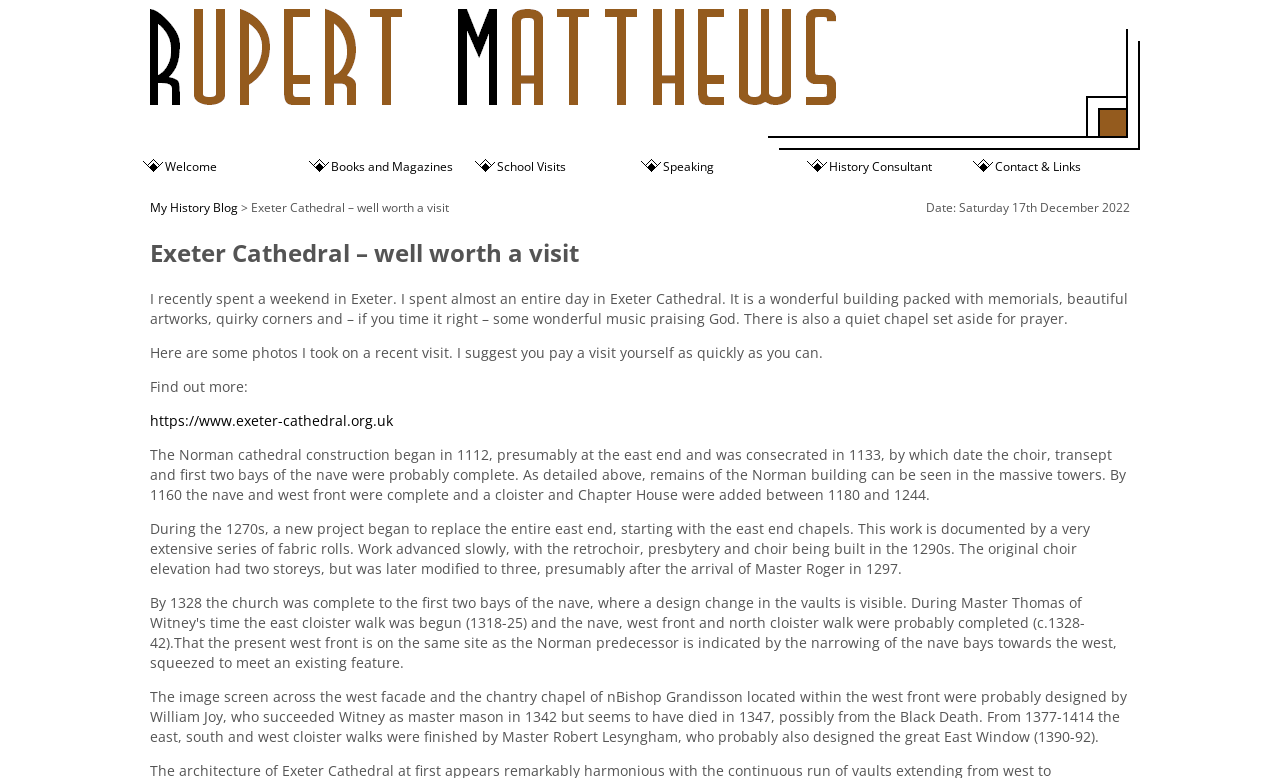Generate the title text from the webpage.

Exeter Cathedral – well worth a visit